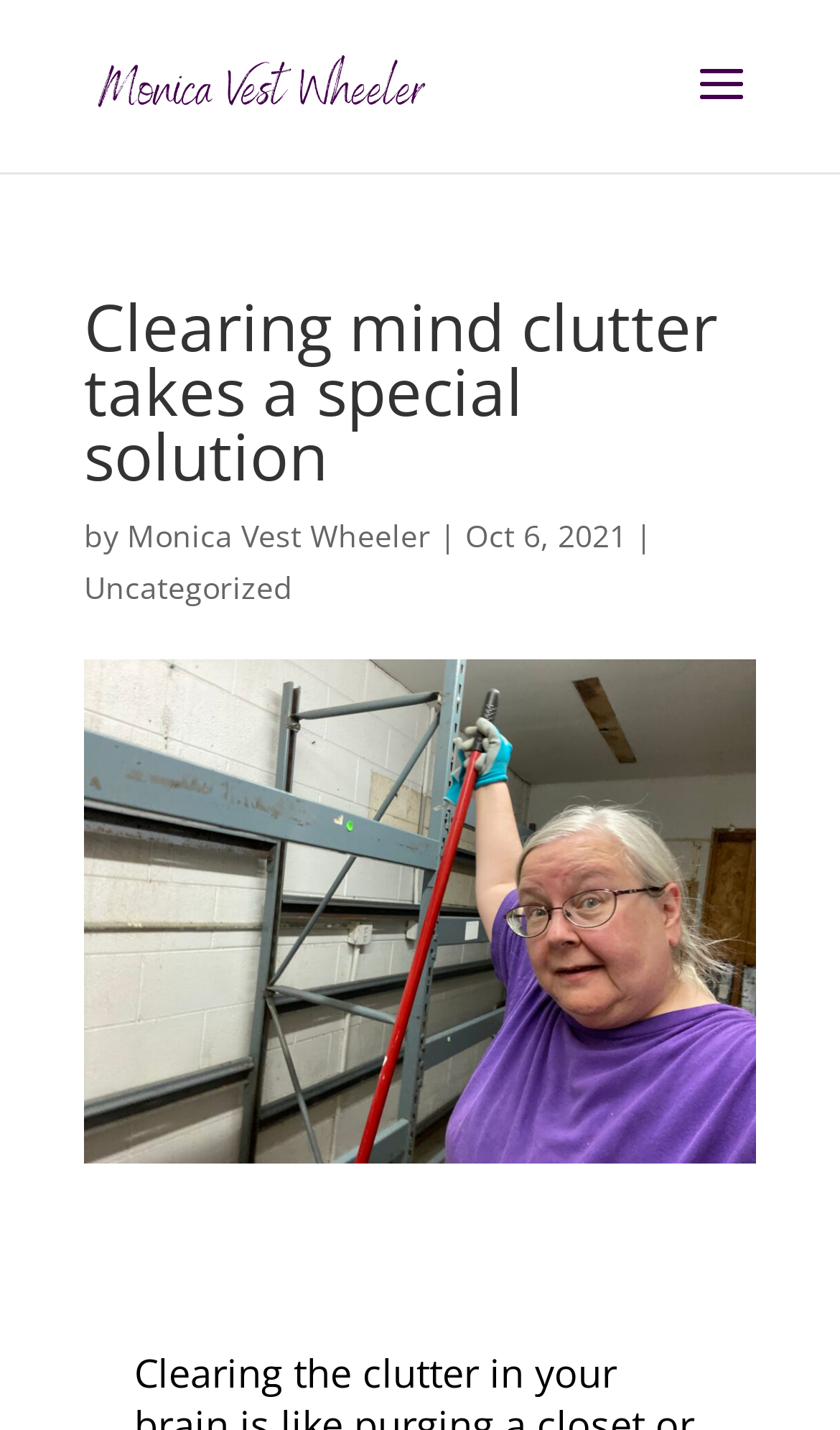Could you please study the image and provide a detailed answer to the question:
Is the author's name mentioned multiple times on the page?

The author's name, Monica Vest Wheeler, is mentioned multiple times on the page. It appears in the title, in the byline, and also as a link below the title.